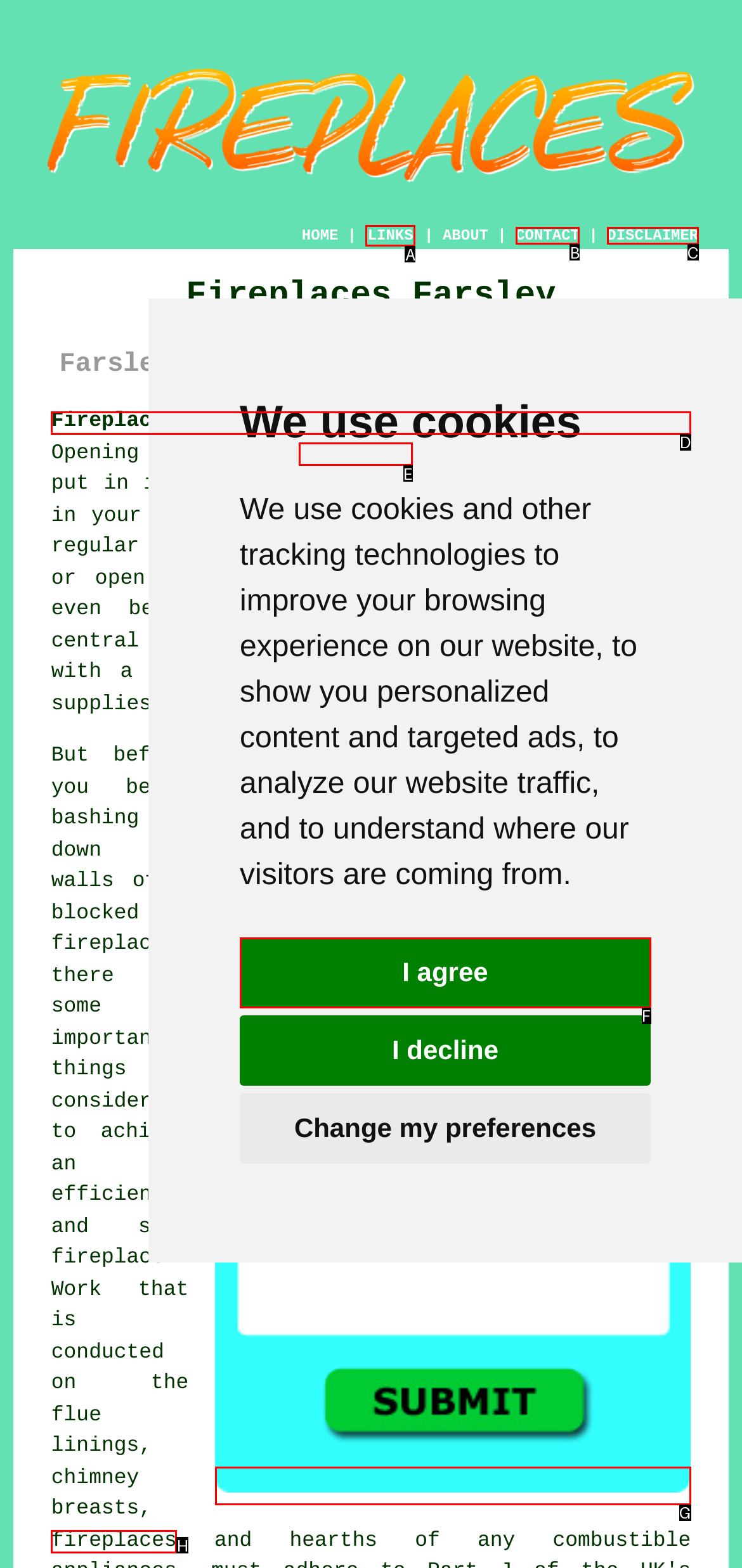Determine the letter of the element I should select to fulfill the following instruction: Click the CONTACT link. Just provide the letter.

B